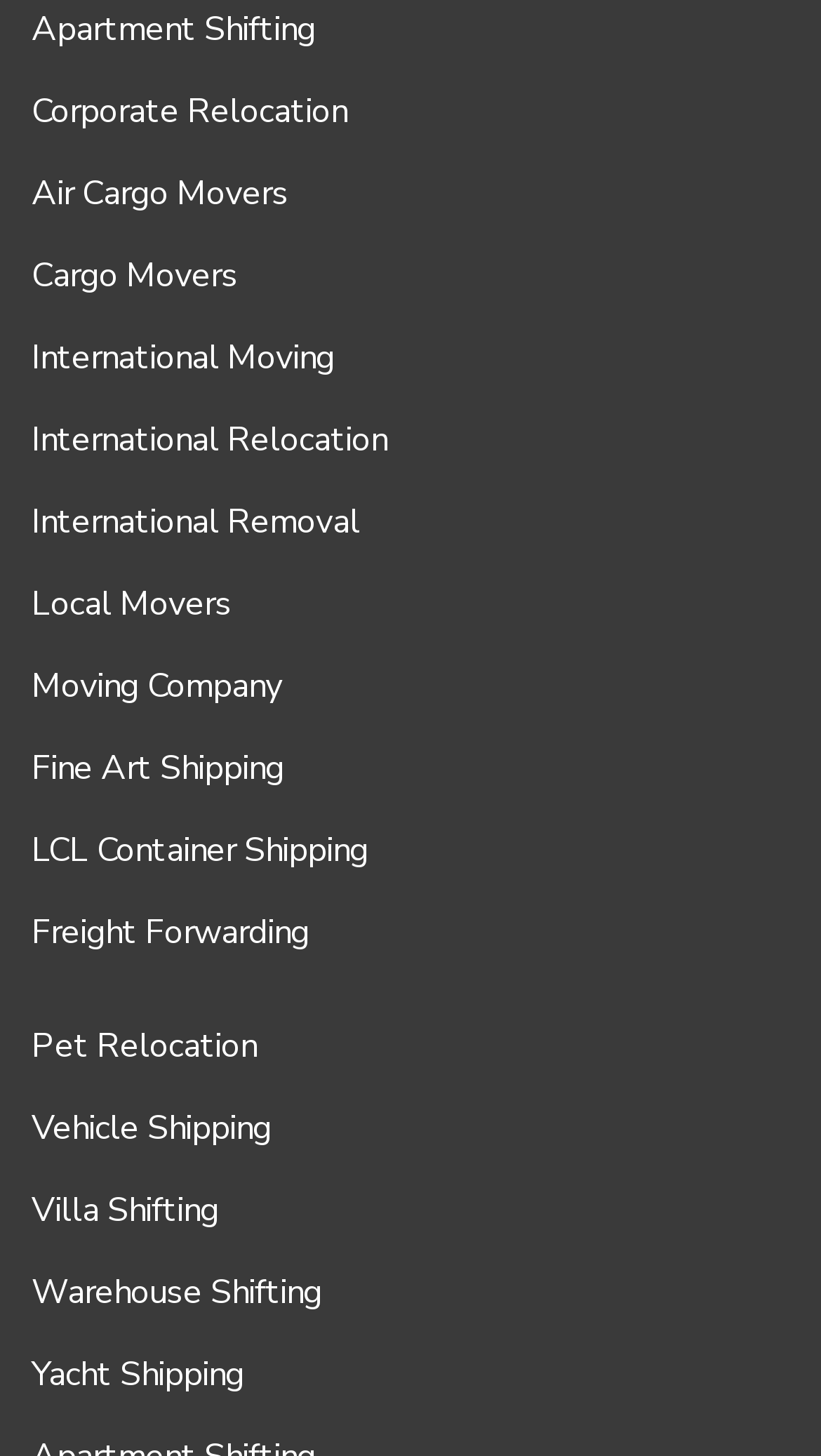Review the image closely and give a comprehensive answer to the question: How many types of moving services are listed?

By counting the number of links provided on the webpage, I found that there are 15 different types of moving services listed, including international moving, local movers, fine art shipping, and more.